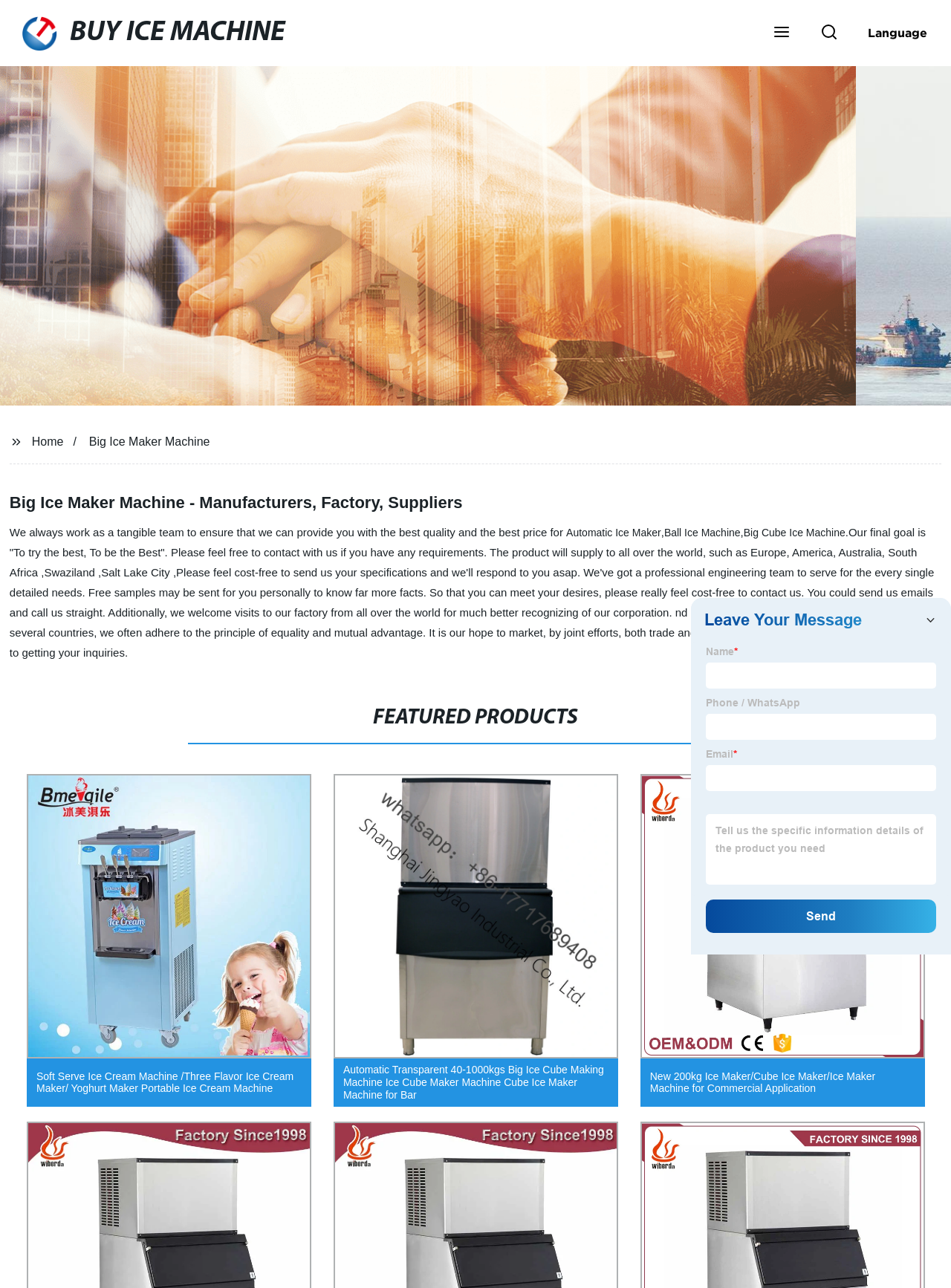What is the main purpose of this website?
Based on the image, give a concise answer in the form of a single word or short phrase.

Sell ice maker machines